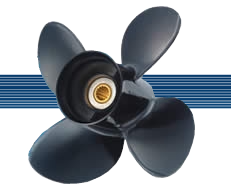Describe all the elements and aspects of the image comprehensively.

The image features a close-up view of a propeller, showcasing its sleek, black blades and central hub, designed for efficient performance in marine applications. This propeller represents the high-quality craftsmanship offered by Steel Developments, a company specializing in propeller repairs and sales since 1958. The background includes a subtle blue-striped pattern, enhancing the visual appeal while emphasizing the marine theme. Steel Developments is recognized for its extensive range of replacement propellers and expert repair services tailored for both trade and private customers.